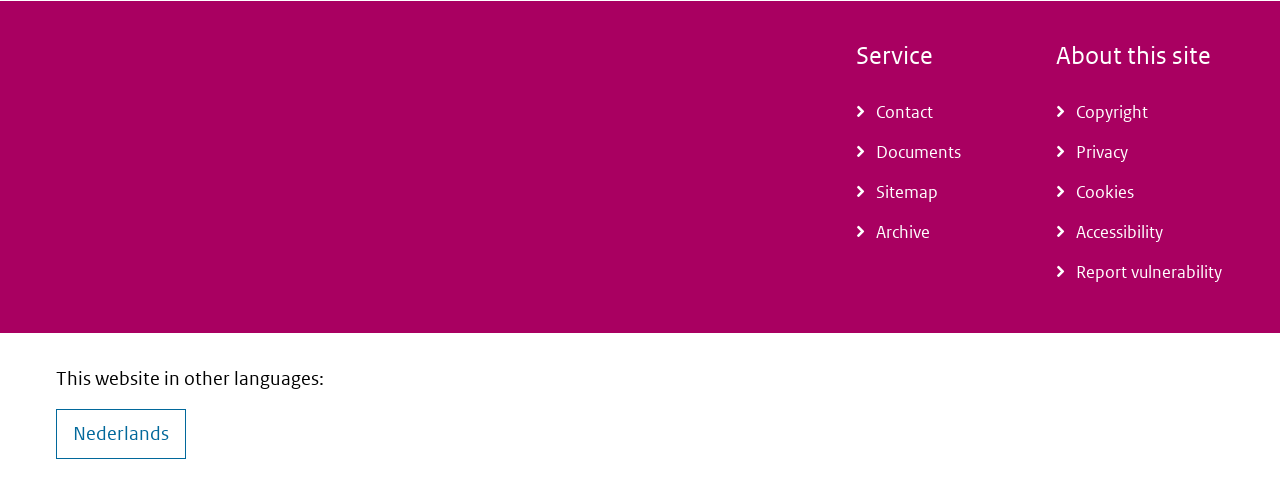What is the first link under 'Service'?
From the screenshot, provide a brief answer in one word or phrase.

Contact